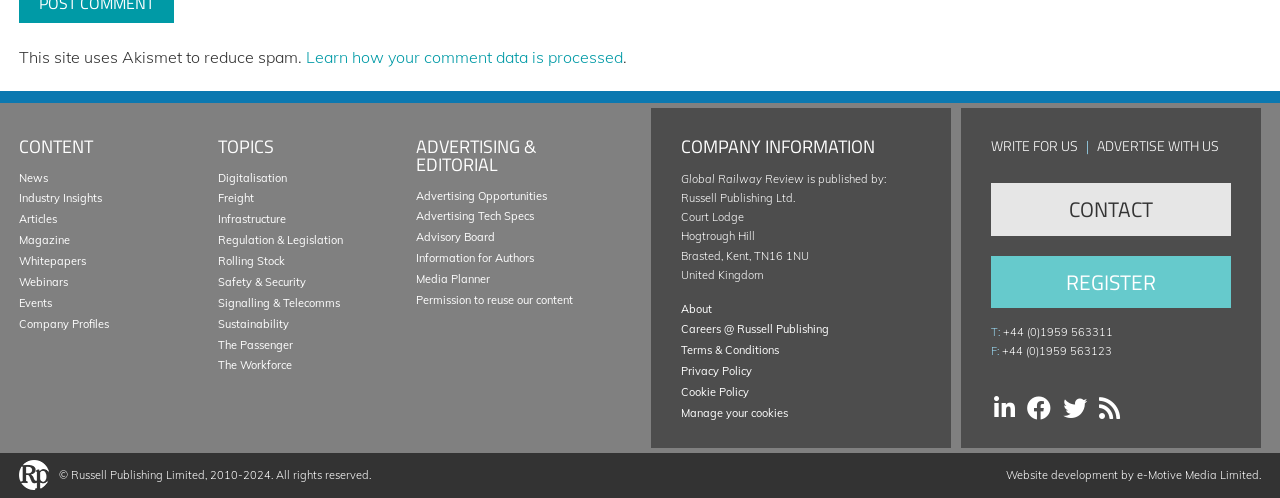Identify the coordinates of the bounding box for the element described below: "Permission to reuse our content". Return the coordinates as four float numbers between 0 and 1: [left, top, right, bottom].

[0.325, 0.588, 0.448, 0.616]